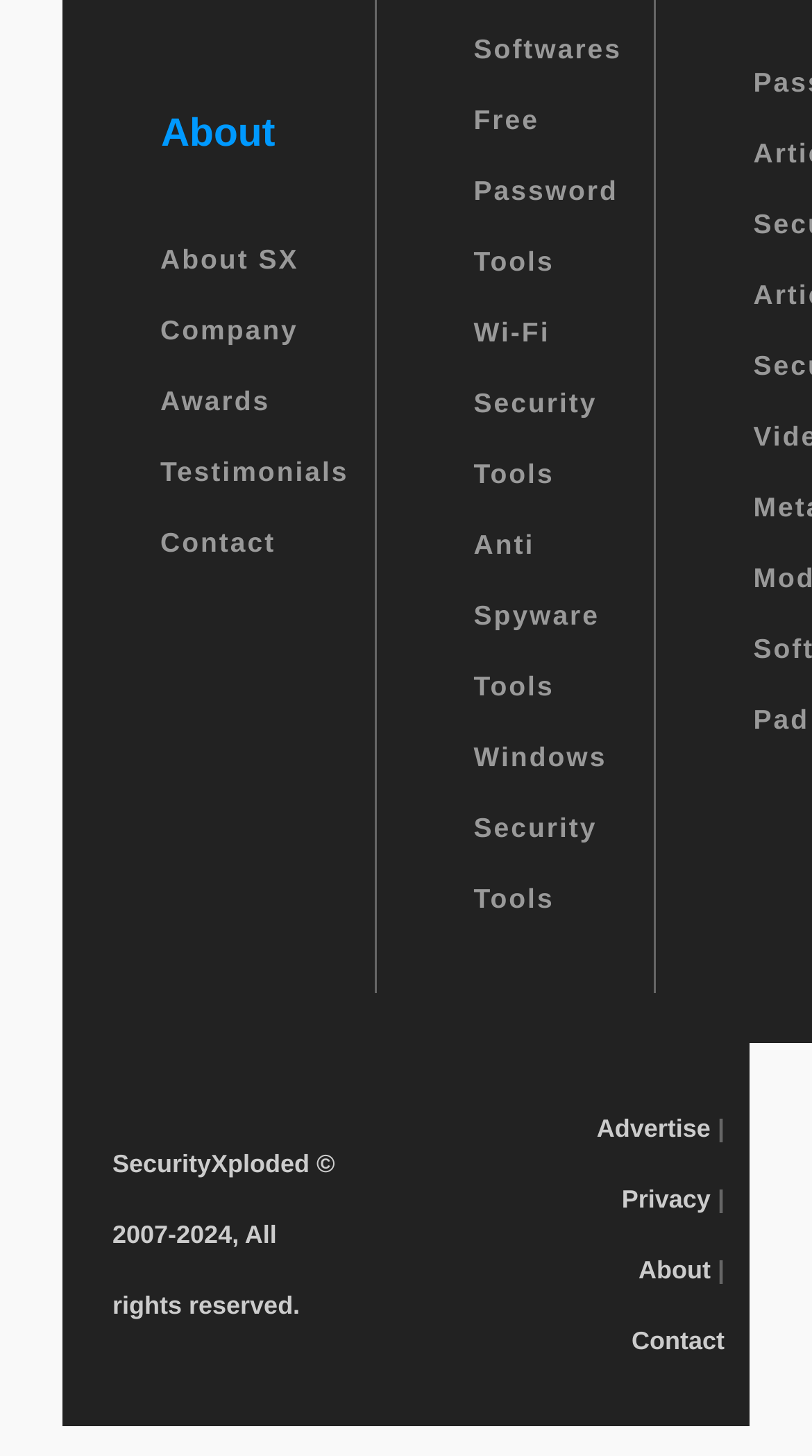Can you look at the image and give a comprehensive answer to the question:
What is the purpose of the 'Free Password Tools' link?

The 'Free Password Tools' link is likely to provide access to free password-related tools or software, given its placement alongside other security-related links.